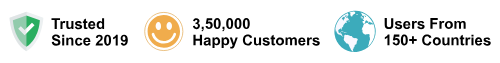Elaborate on the image by describing it in detail.

The image showcases a vibrant and inviting header that reinforces the credibility of the MyPandit platform. It highlights the trustworthiness of the service, stating "Trusted Since 2019" with a shield icon, symbolizing security and reliability. Accompanied by a cheerful emoji, the phrase "3,50,000 Happy Customers" emphasizes user satisfaction and success, reflecting a strong customer base. Additionally, the text "Users From 150+ Countries" suggests a global reach, indicating the platform's diverse and extensive clientele. This visual representation encapsulates MyPandit's commitment to providing a trustworthy and effective platform for astrological services.